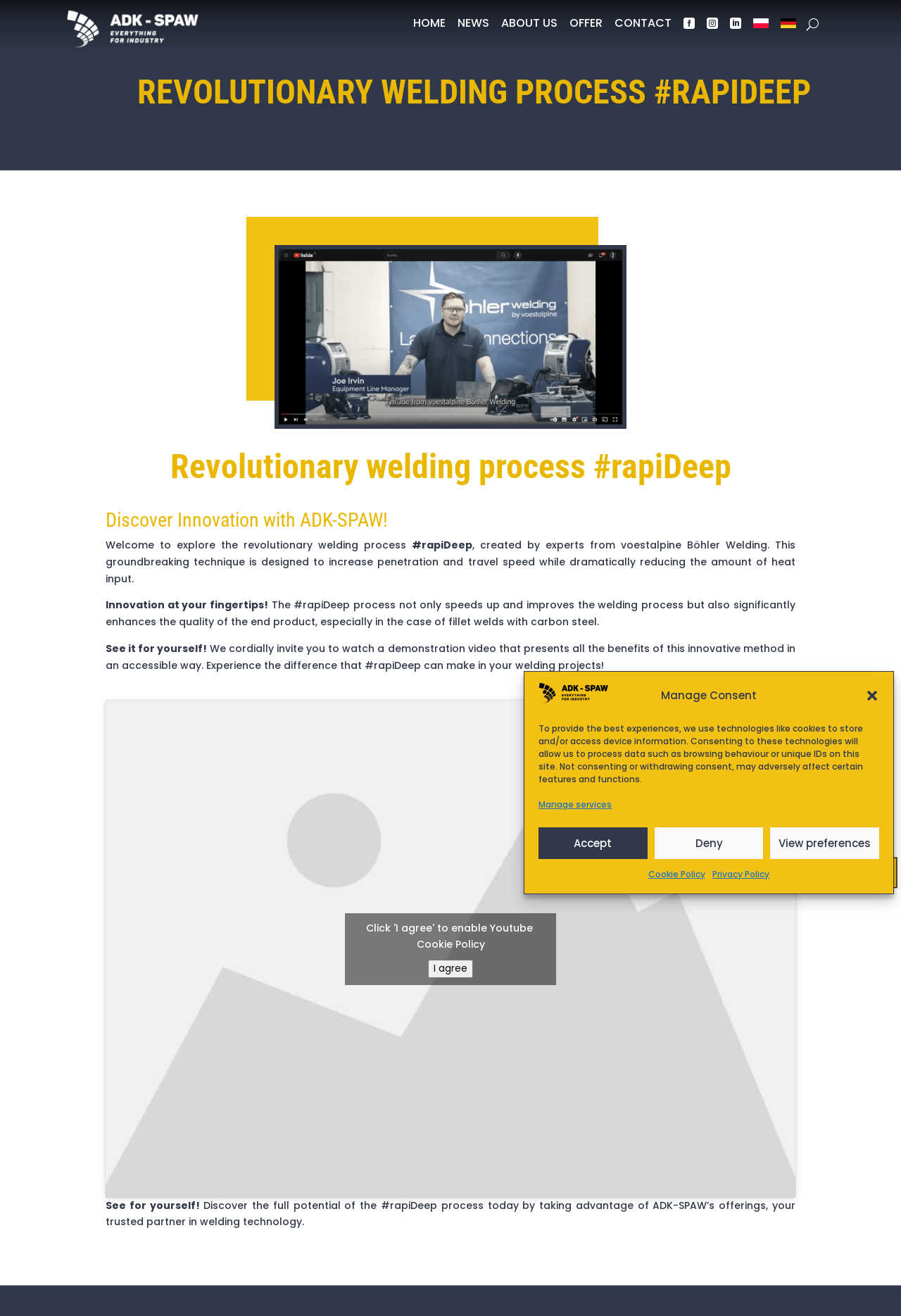Please locate and retrieve the main header text of the webpage.

REVOLUTIONARY WELDING PROCESS #RAPIDEEP